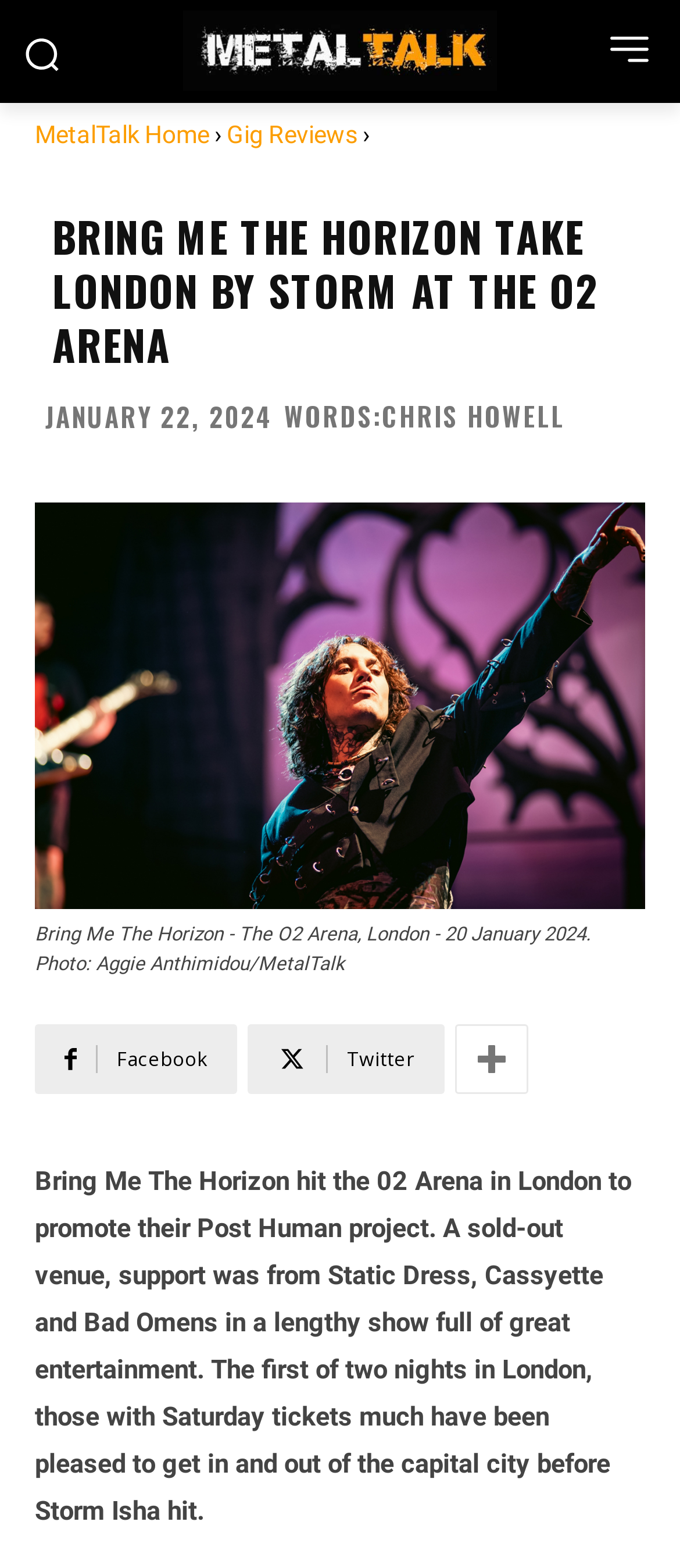Refer to the element description Facebook and identify the corresponding bounding box in the screenshot. Format the coordinates as (top-left x, top-left y, bottom-right x, bottom-right y) with values in the range of 0 to 1.

[0.051, 0.653, 0.349, 0.698]